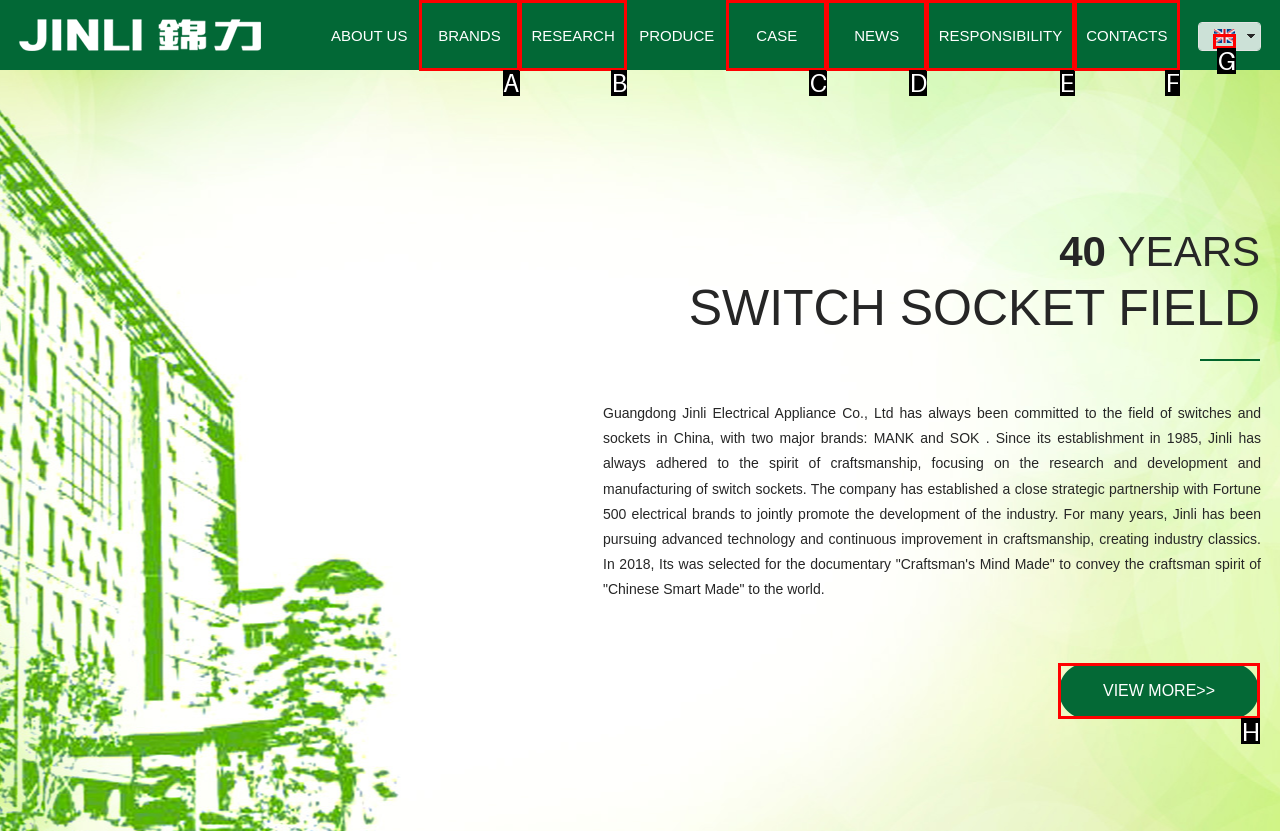Identify the correct HTML element to click for the task: Click on the 'LOGIN' button. Provide the letter of your choice.

None